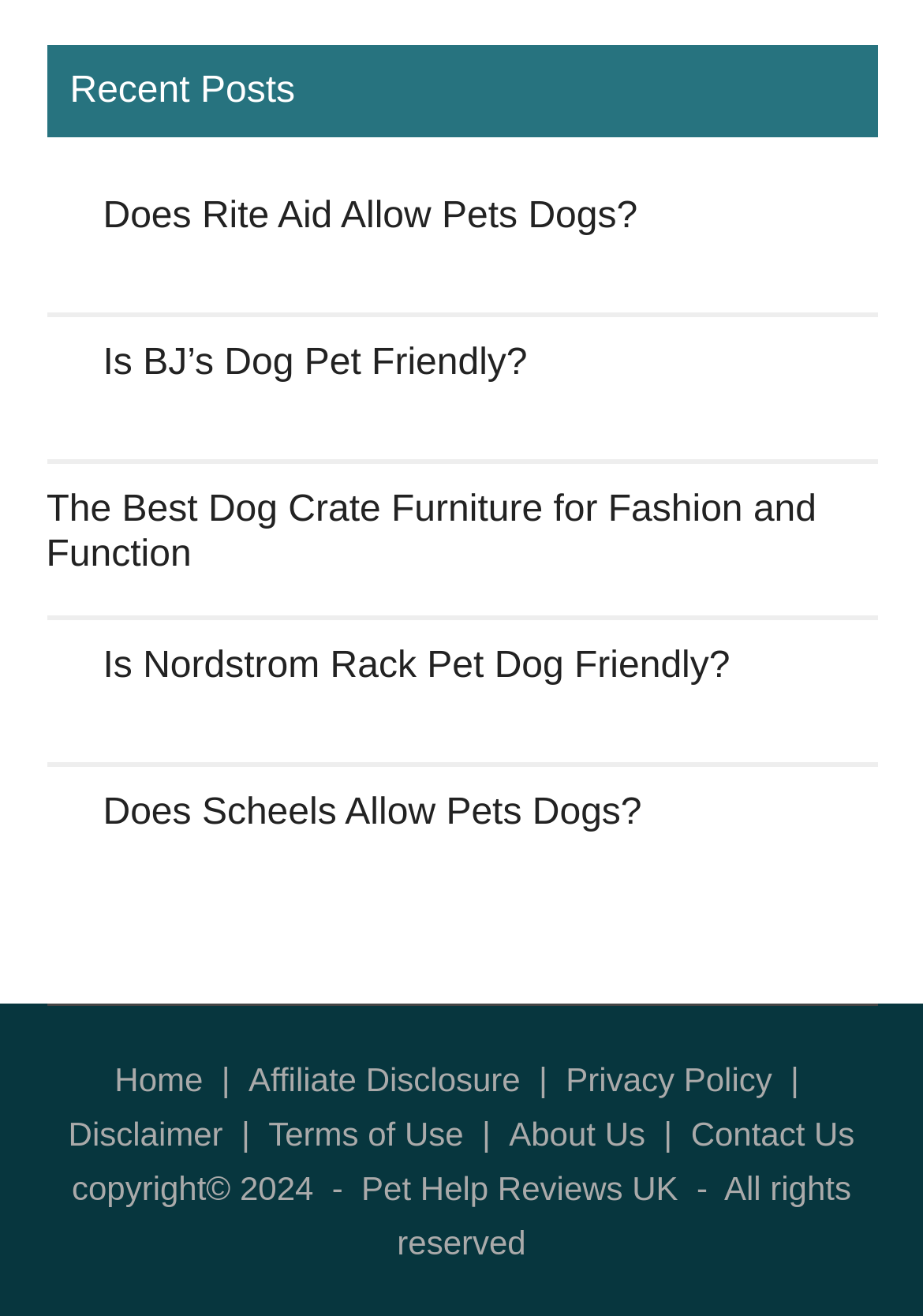Specify the bounding box coordinates of the area that needs to be clicked to achieve the following instruction: "Visit the home page".

[0.124, 0.806, 0.22, 0.835]